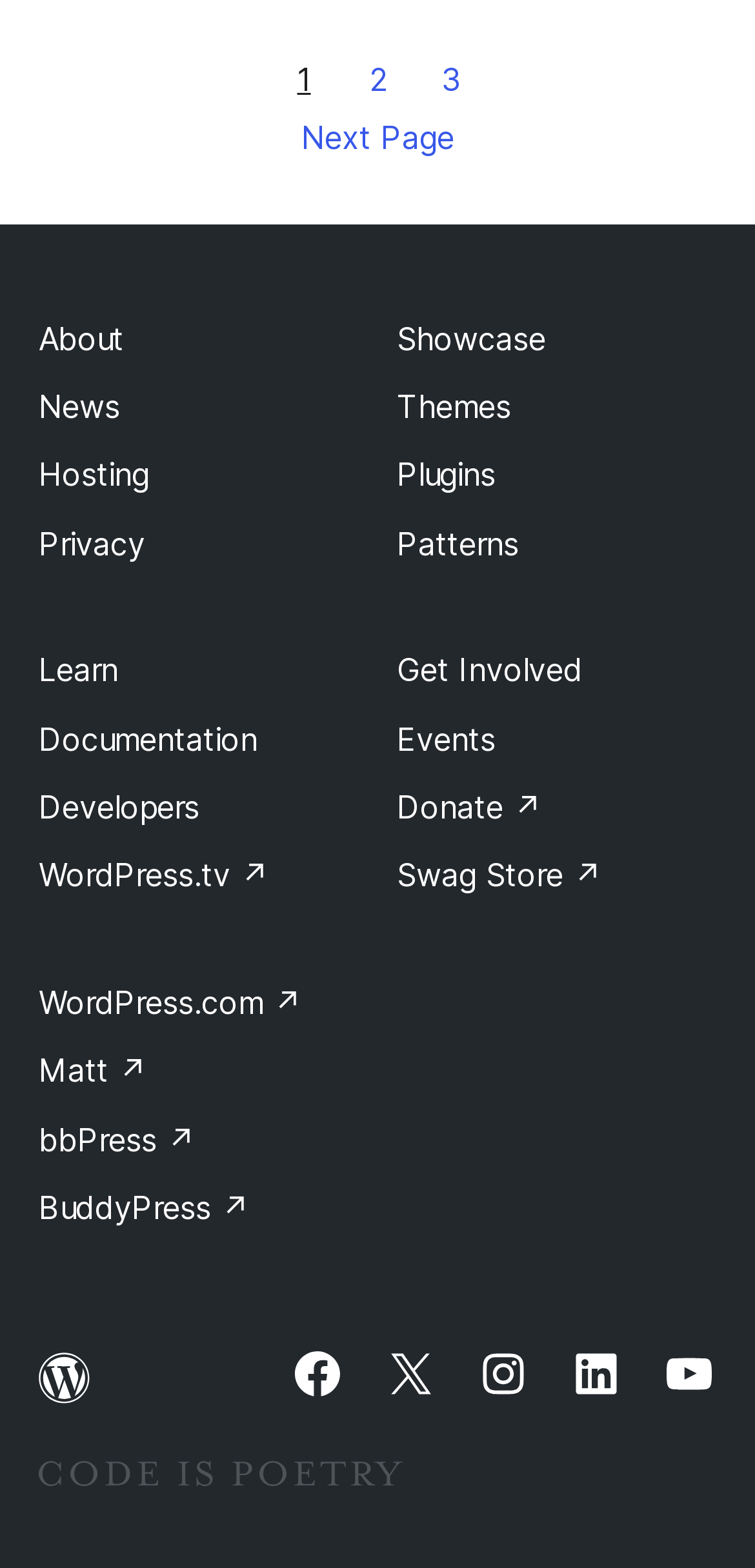What is the text on the image at the bottom?
Answer with a single word or phrase, using the screenshot for reference.

Code is Poetry